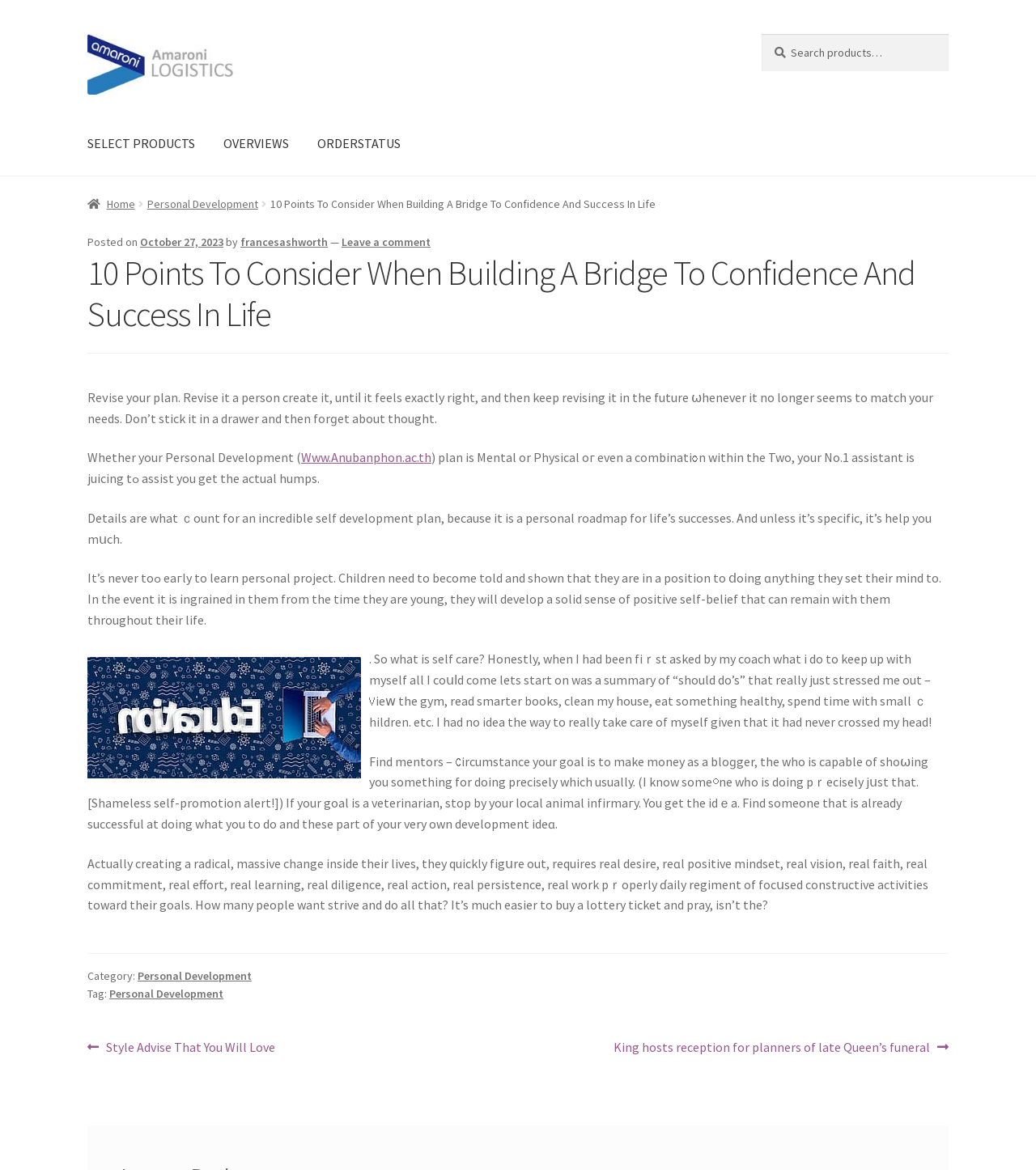Give a one-word or one-phrase response to the question:
Who is the author of this article?

francesashworth